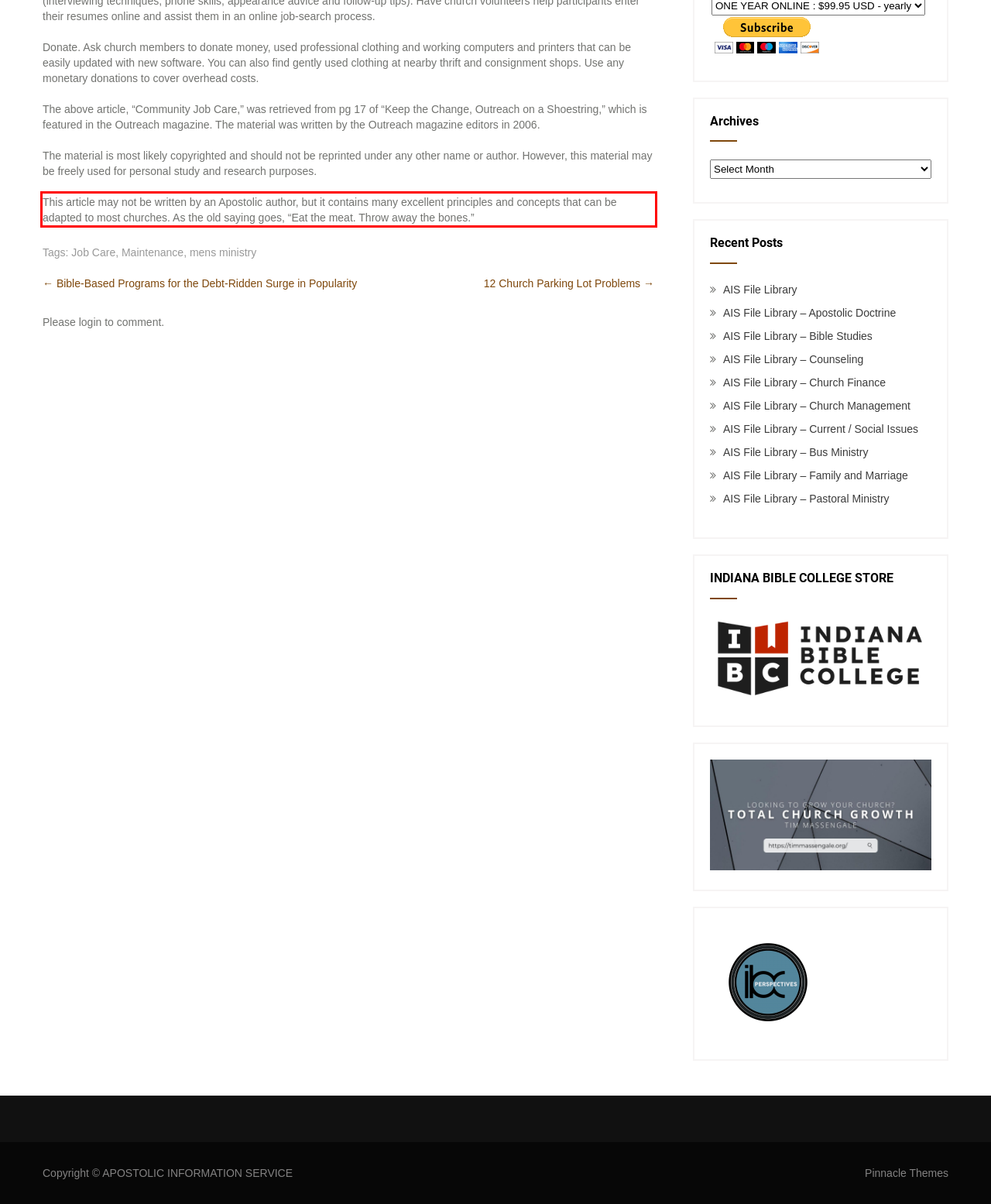You are provided with a webpage screenshot that includes a red rectangle bounding box. Extract the text content from within the bounding box using OCR.

This article may not be written by an Apostolic author, but it contains many excellent principles and concepts that can be adapted to most churches. As the old saying goes, “Eat the meat. Throw away the bones.”